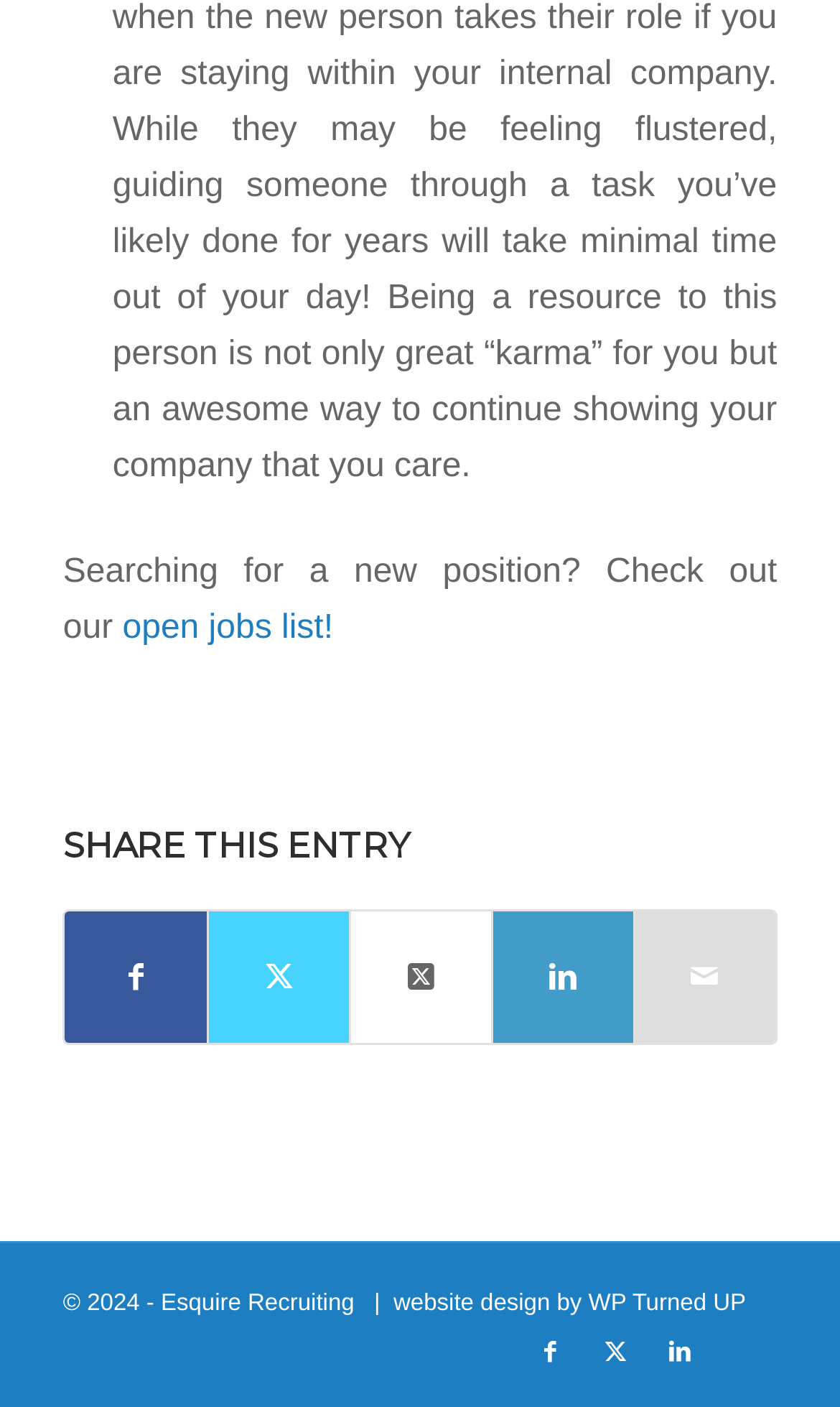Bounding box coordinates must be specified in the format (top-left x, top-left y, bottom-right x, bottom-right y). All values should be floating point numbers between 0 and 1. What are the bounding box coordinates of the UI element described as: Share on X

[0.418, 0.647, 0.584, 0.741]